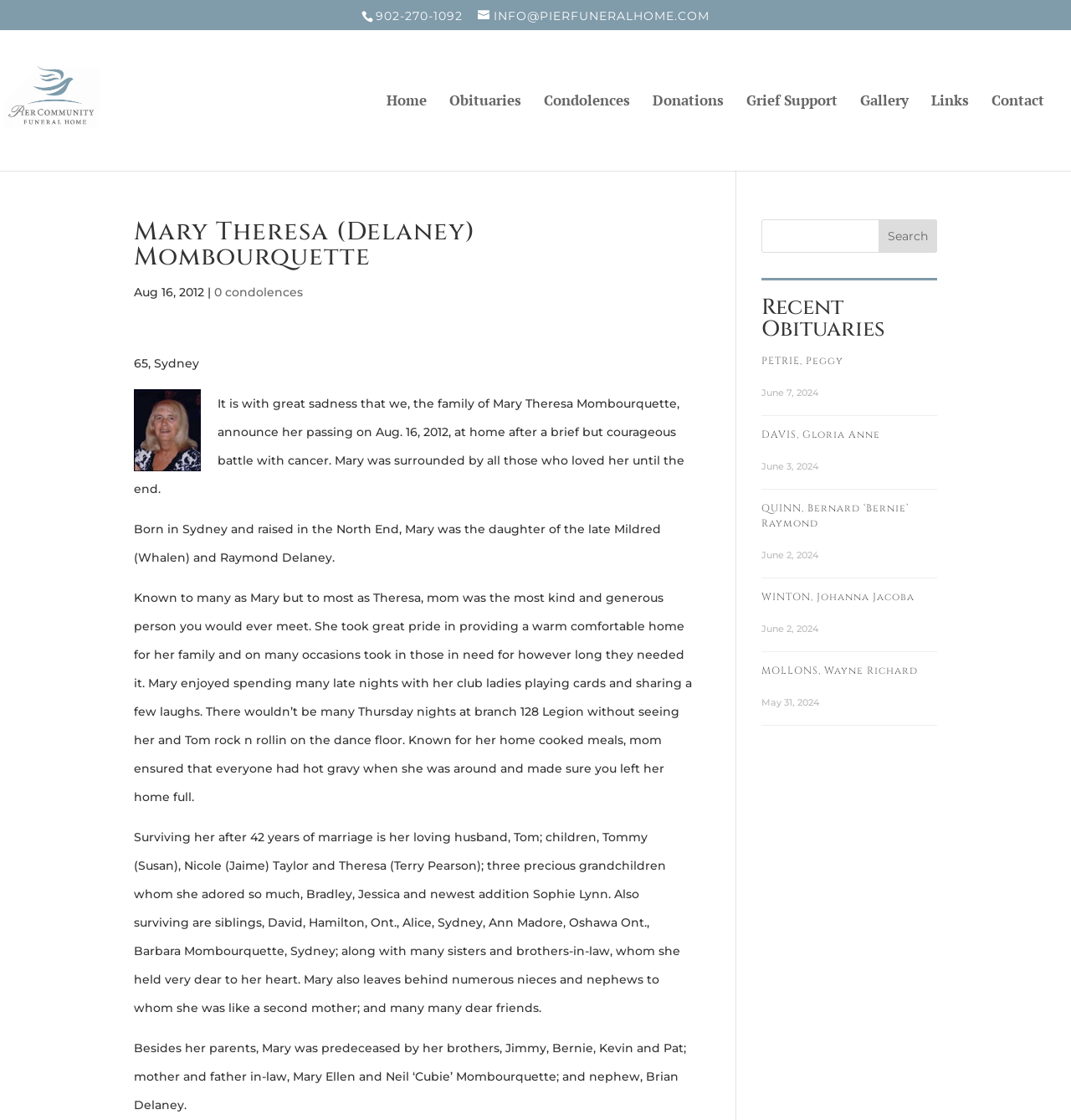Provide a thorough description of the webpage's content and layout.

This webpage is a funeral home website, specifically a memorial page for Mary Theresa Mombourquette. At the top, there is a navigation menu with links to various sections of the website, including "Home", "Obituaries", "Condolences", and more. Below the navigation menu, there is a heading with the name "Mary Theresa (Delaney) Mombourquette" and a brief description of her passing.

To the left of the heading, there is an image of the funeral home's logo. Below the heading, there are several paragraphs of text describing Mary's life, including her family, interests, and accomplishments. The text is divided into sections, with each section describing a different aspect of her life.

On the right side of the page, there is a search box with a "Search" button. Below the search box, there is a section titled "Recent Obituaries" with a list of links to other obituaries, each with a name, date, and a brief description. The list includes names such as "PETRIE, Peggy", "DAVIS, Gloria Anne", and "QUINN, Bernard ‘Bernie’ Raymond".

Overall, the webpage is a tribute to Mary Theresa Mombourquette, providing a detailed description of her life and legacy, as well as a list of recent obituaries from the funeral home.